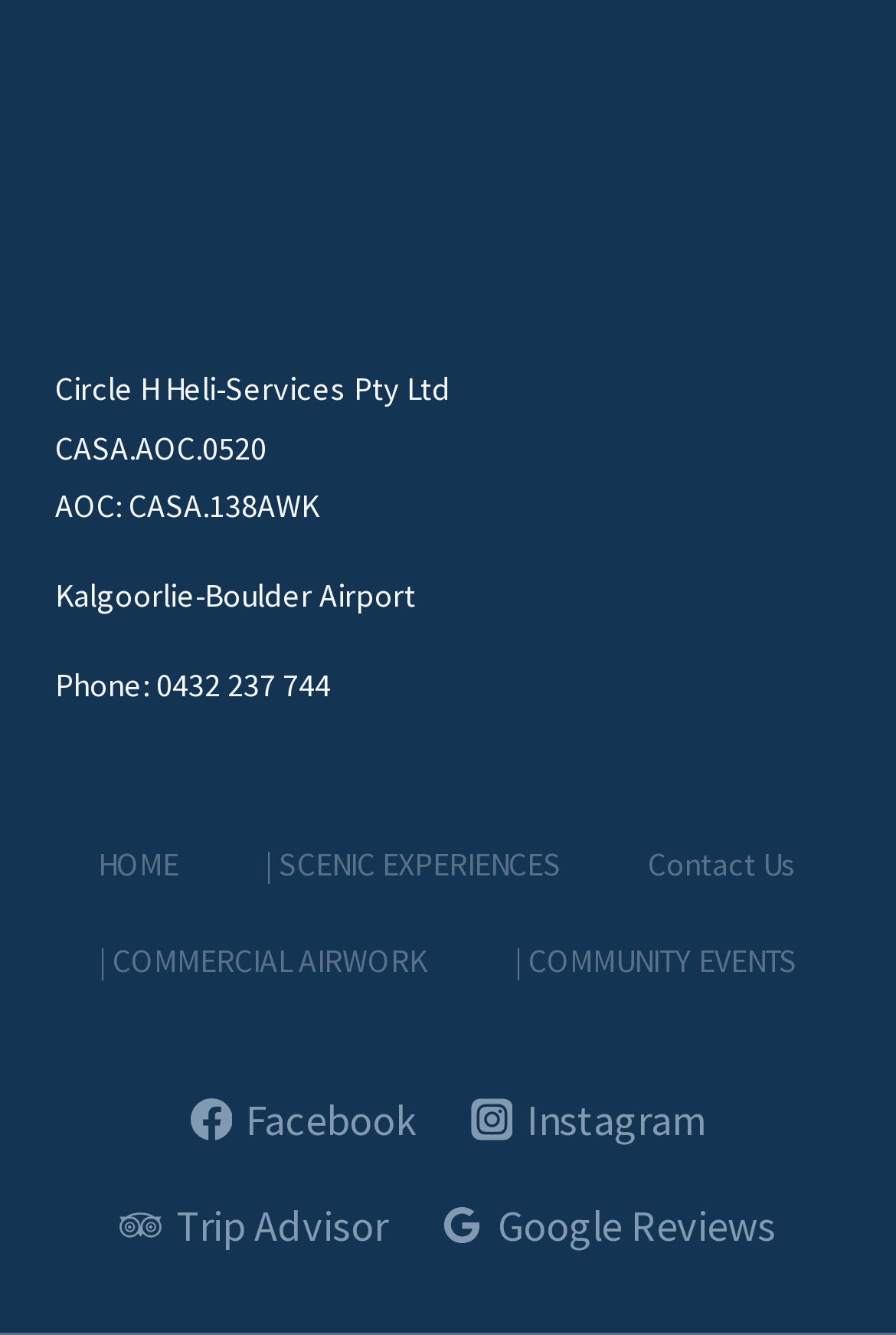Based on the visual content of the image, answer the question thoroughly: What is the phone number?

The phone number can be found in the middle of the webpage, which is '0432 237 744', and it is labeled as 'Phone:'.